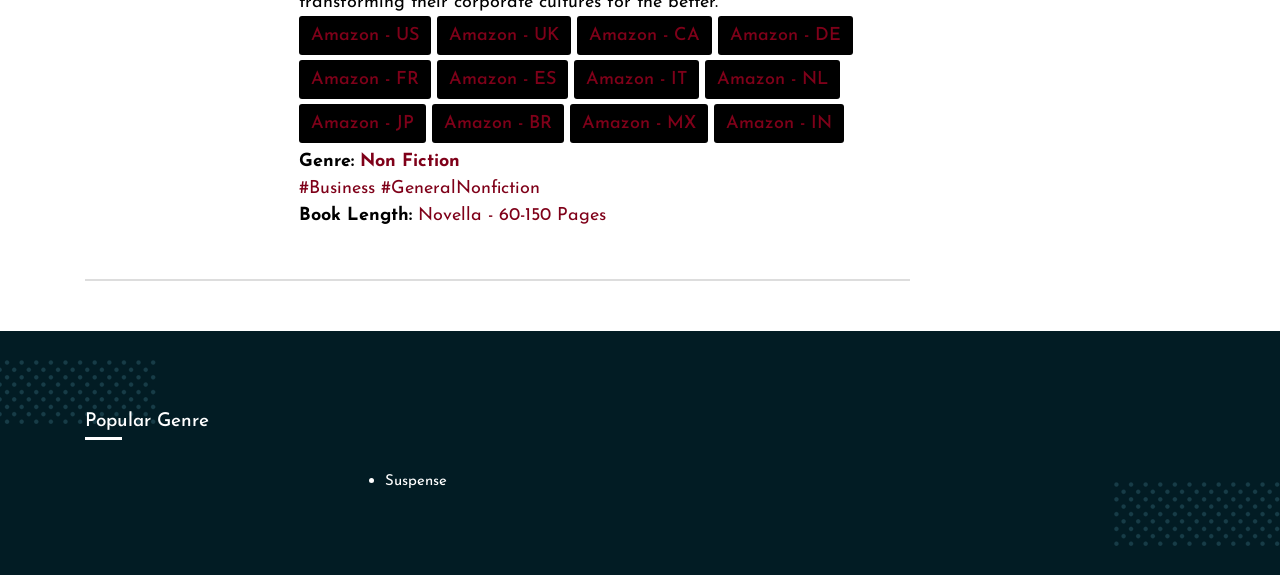Given the element description GET ANSWER, specify the bounding box coordinates of the corresponding UI element in the format (top-left x, top-left y, bottom-right x, bottom-right y). All values must be between 0 and 1.

None